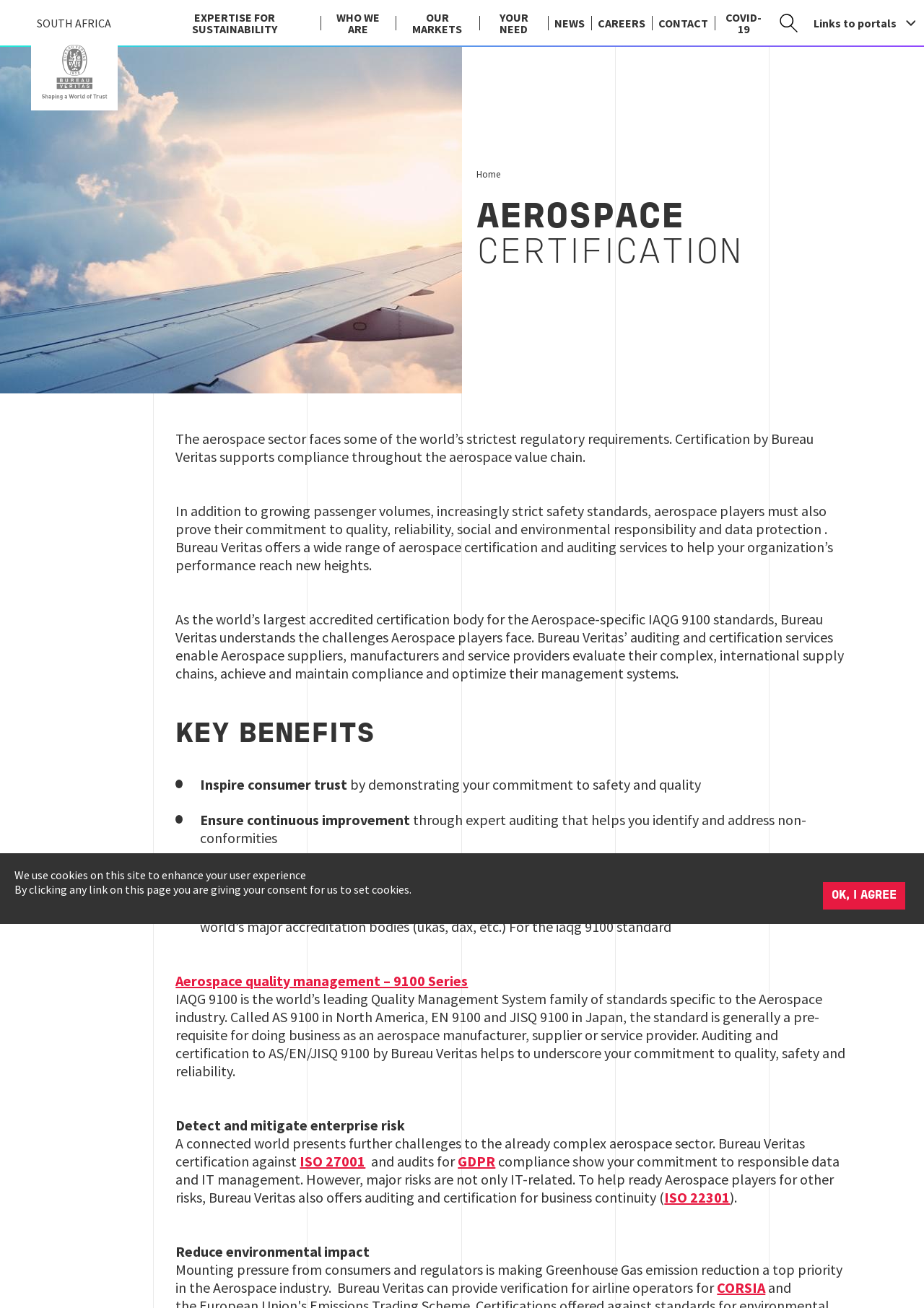Determine the bounding box coordinates of the element's region needed to click to follow the instruction: "Click the Bureau Veritas logo to return to the home page". Provide these coordinates as four float numbers between 0 and 1, formatted as [left, top, right, bottom].

[0.033, 0.026, 0.127, 0.084]